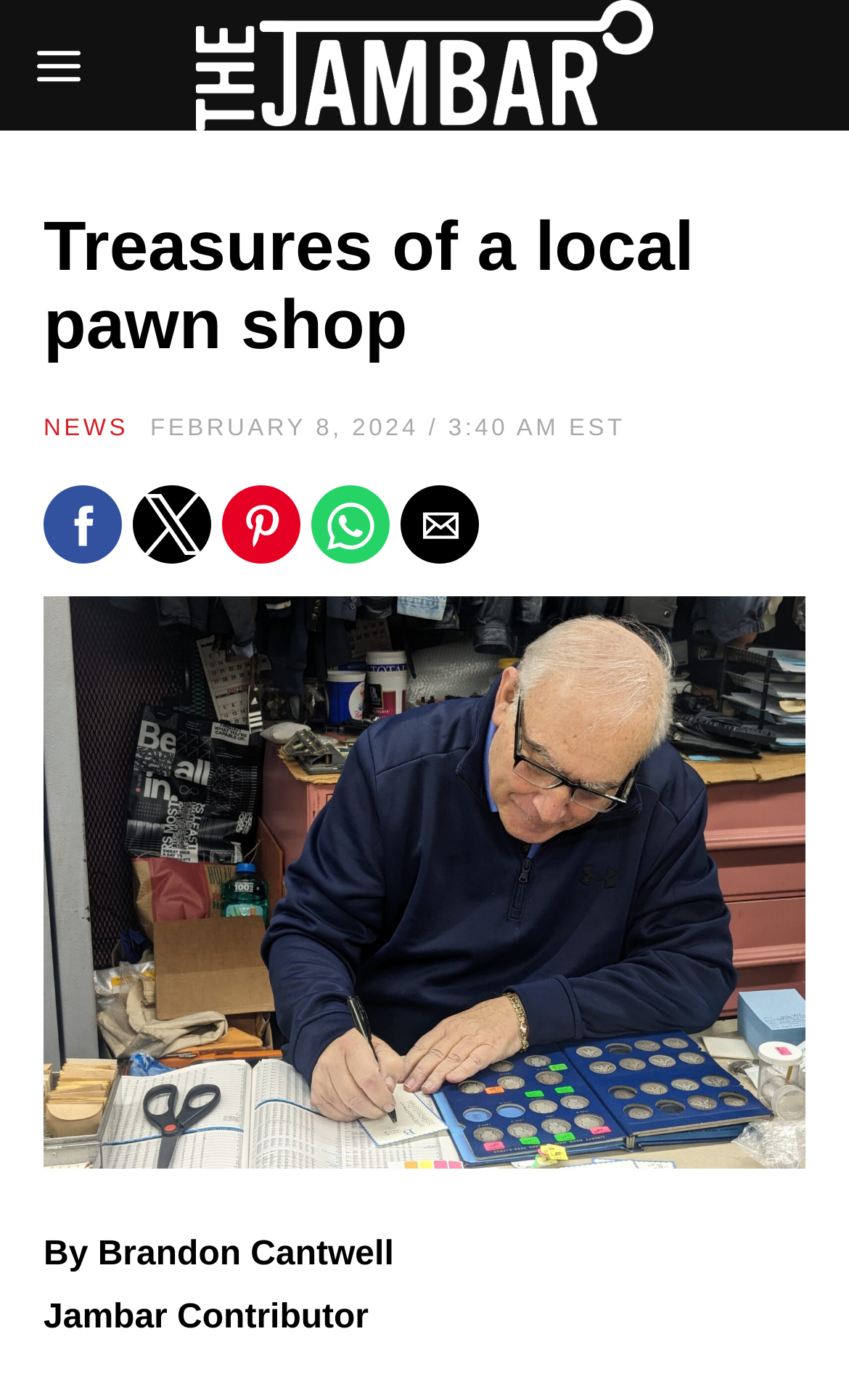Determine the bounding box coordinates of the clickable region to carry out the instruction: "Click the share button on Facebook".

[0.051, 0.347, 0.144, 0.403]